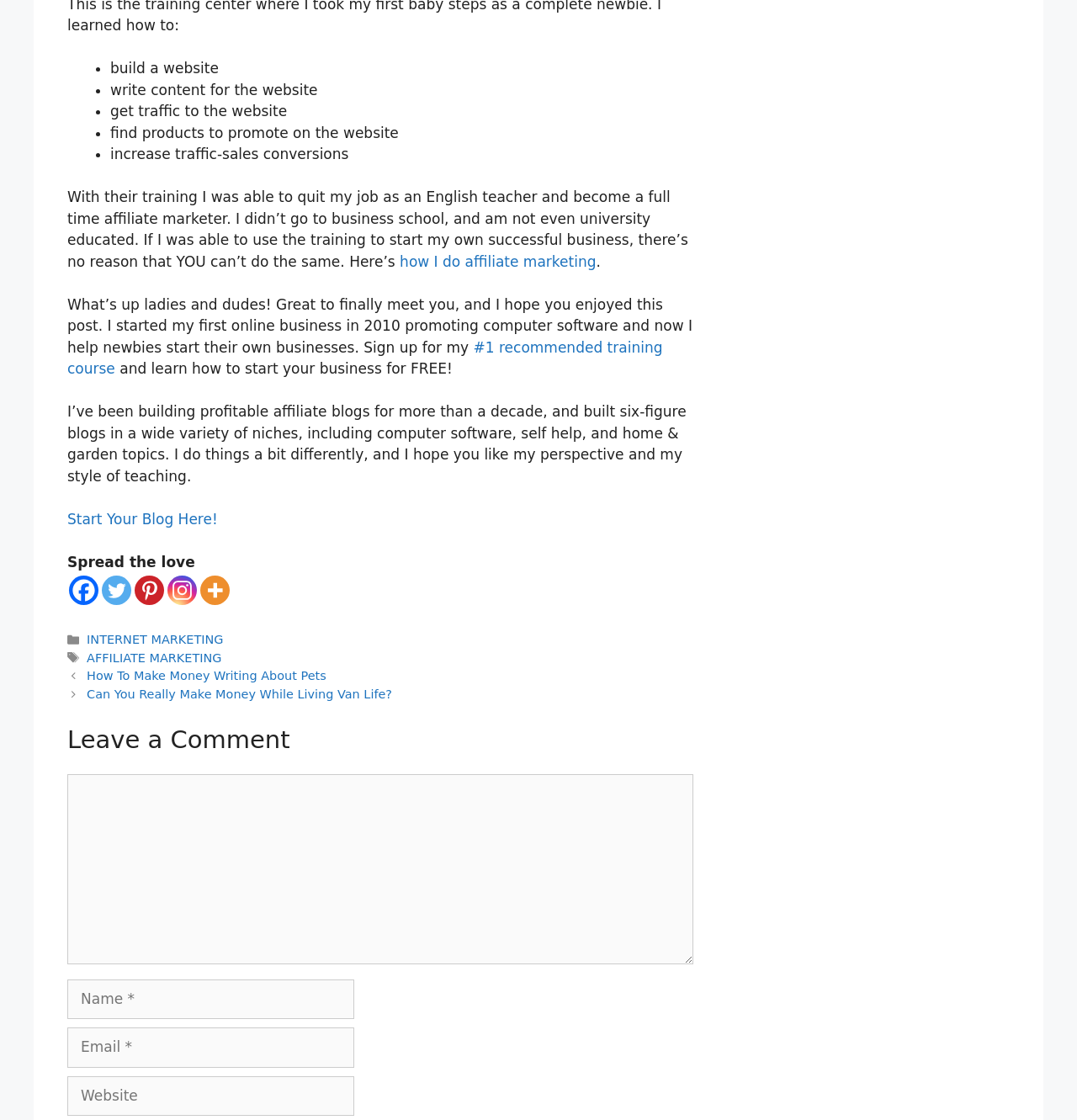Locate the bounding box coordinates of the area that needs to be clicked to fulfill the following instruction: "start your blog here". The coordinates should be in the format of four float numbers between 0 and 1, namely [left, top, right, bottom].

[0.062, 0.456, 0.202, 0.471]